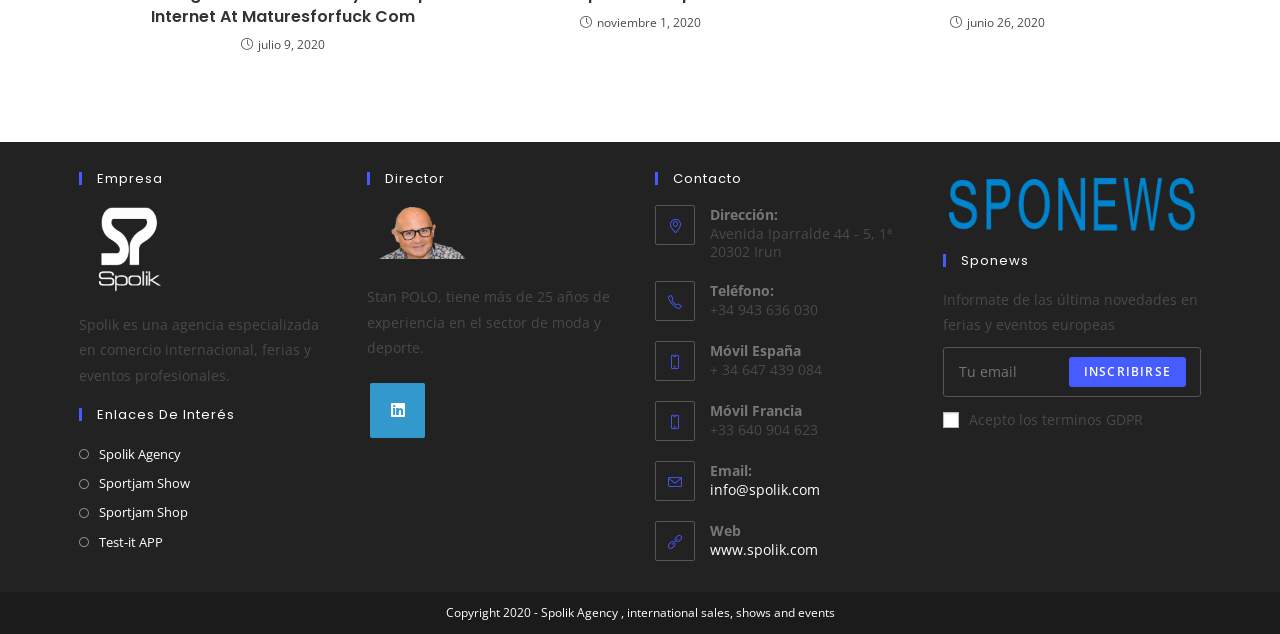Answer the question with a single word or phrase: 
What is the phone number of the company in Spain?

+34 943 636 030